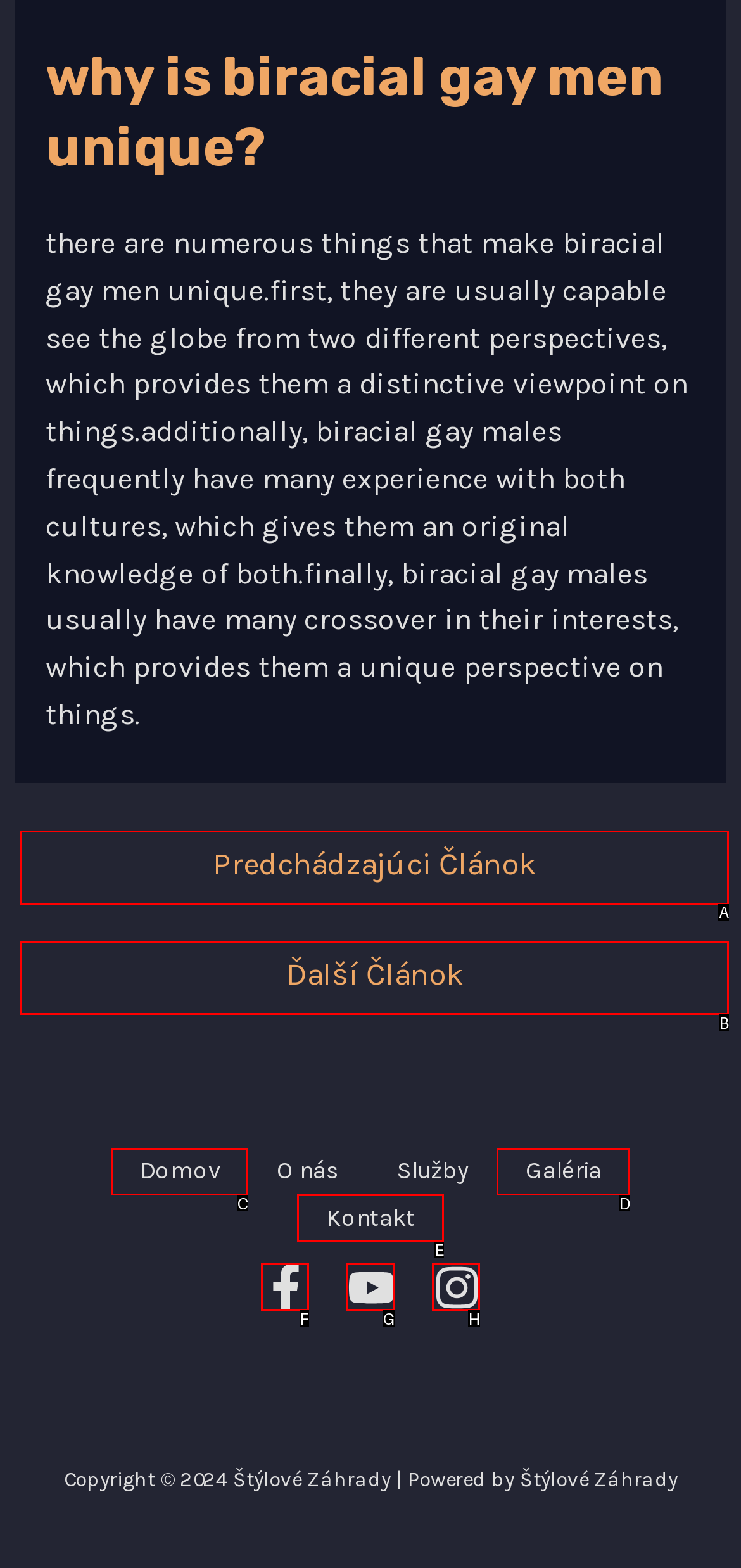What is the letter of the UI element you should click to contact us? Provide the letter directly.

E